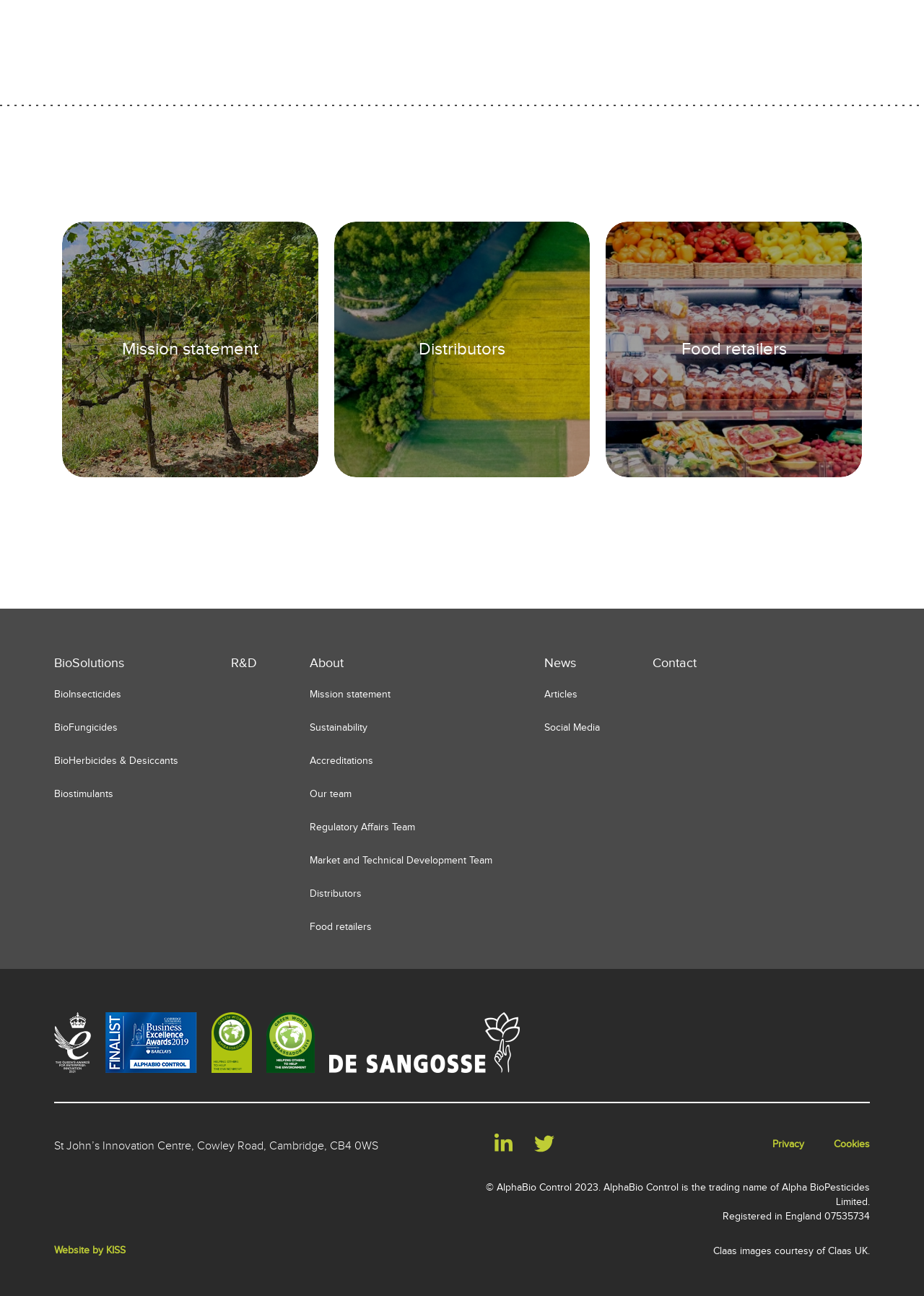Please determine the bounding box coordinates of the area that needs to be clicked to complete this task: 'Click on BioSolutions'. The coordinates must be four float numbers between 0 and 1, formatted as [left, top, right, bottom].

[0.059, 0.506, 0.134, 0.518]